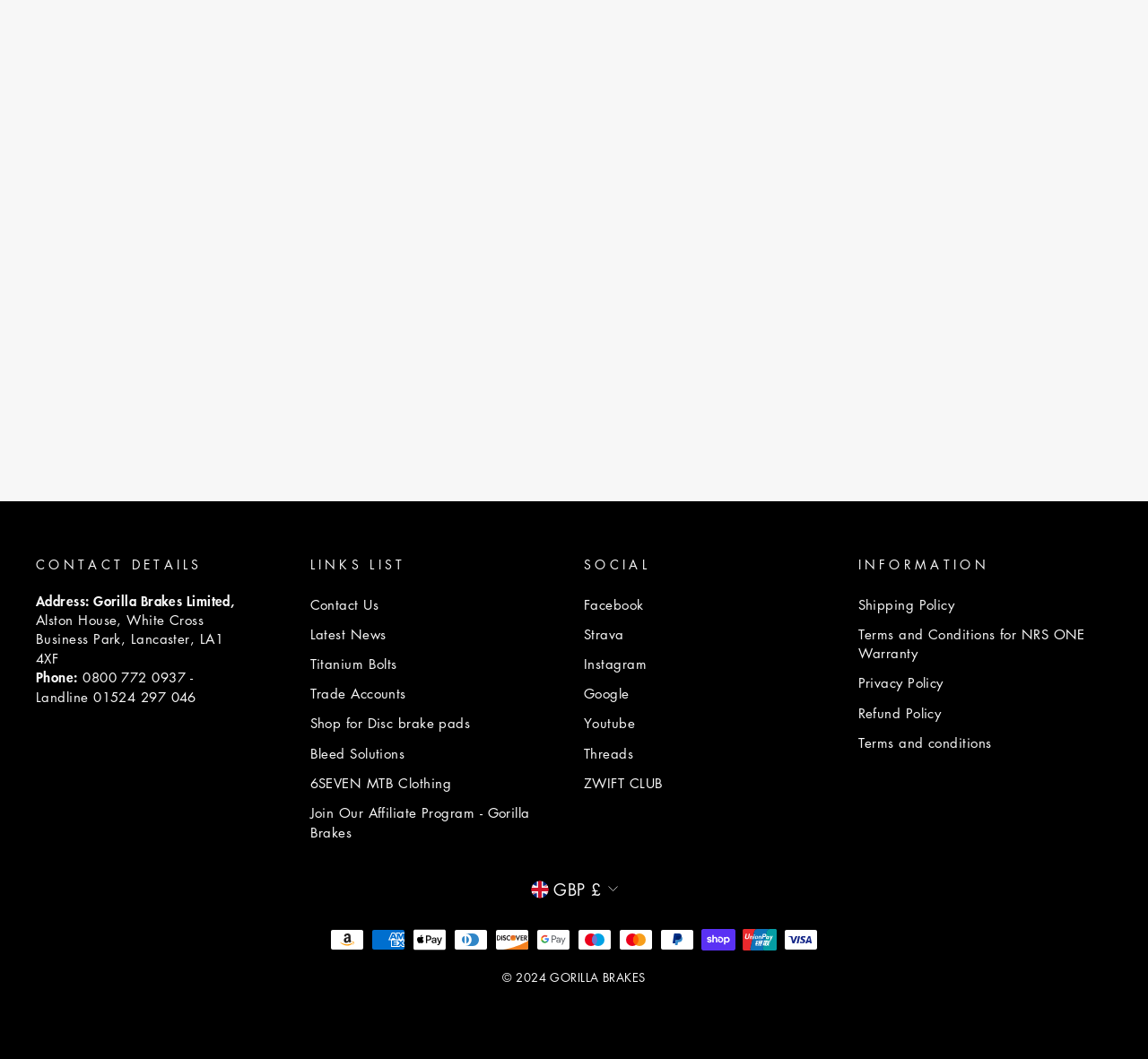Identify the bounding box coordinates for the element you need to click to achieve the following task: "Click Contact Us". Provide the bounding box coordinates as four float numbers between 0 and 1, in the form [left, top, right, bottom].

[0.27, 0.558, 0.33, 0.583]